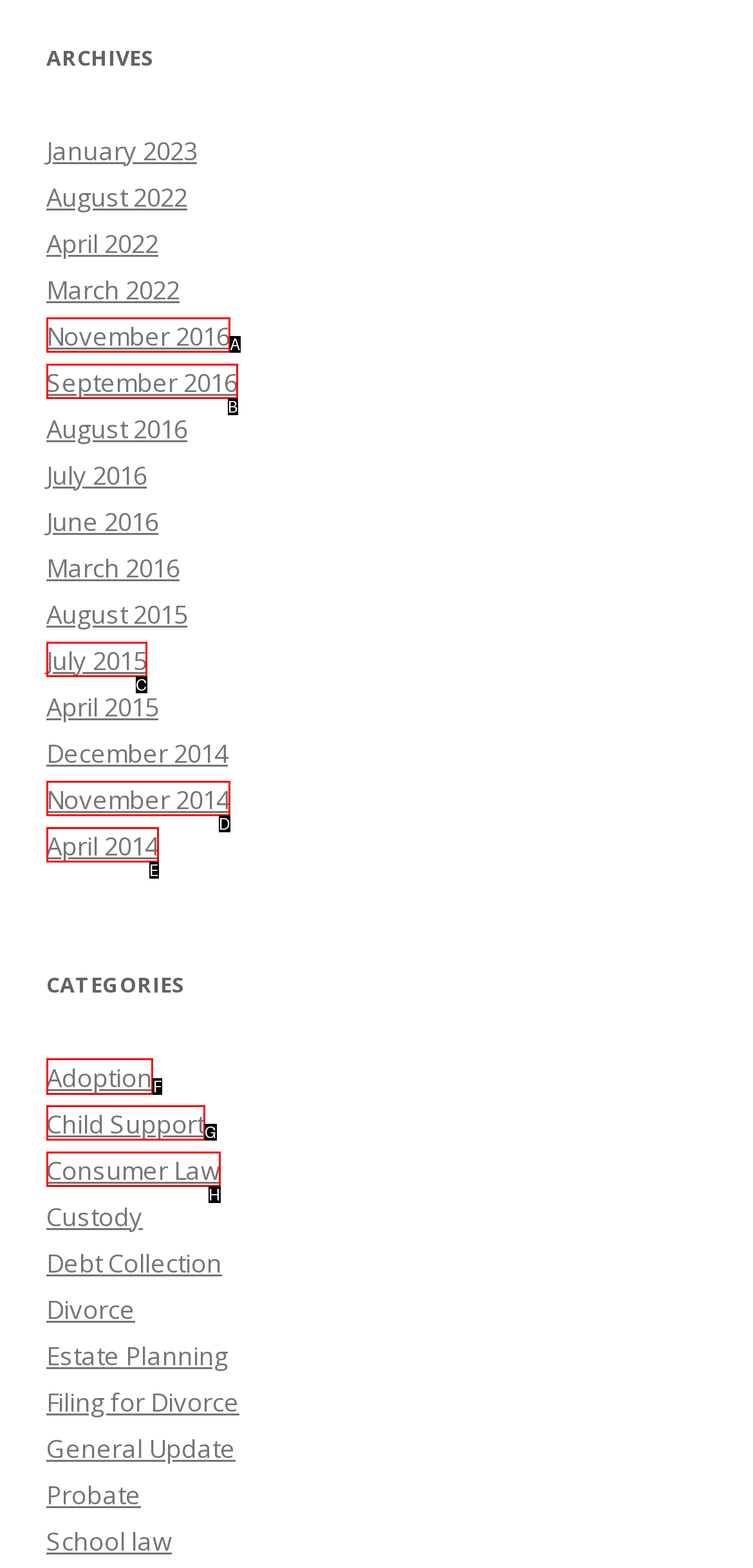Indicate which HTML element you need to click to complete the task: browse categories for Adoption. Provide the letter of the selected option directly.

F